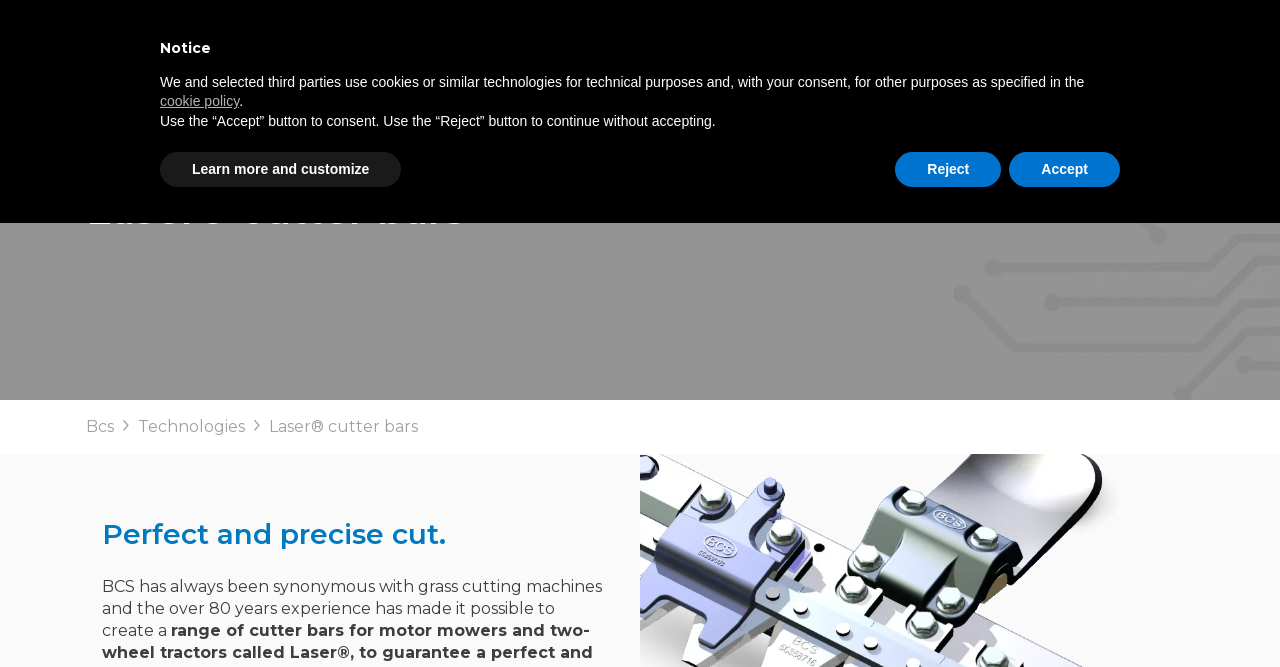Please find the bounding box coordinates of the element that you should click to achieve the following instruction: "Learn more about Bcs". The coordinates should be presented as four float numbers between 0 and 1: [left, top, right, bottom].

[0.055, 0.022, 0.143, 0.127]